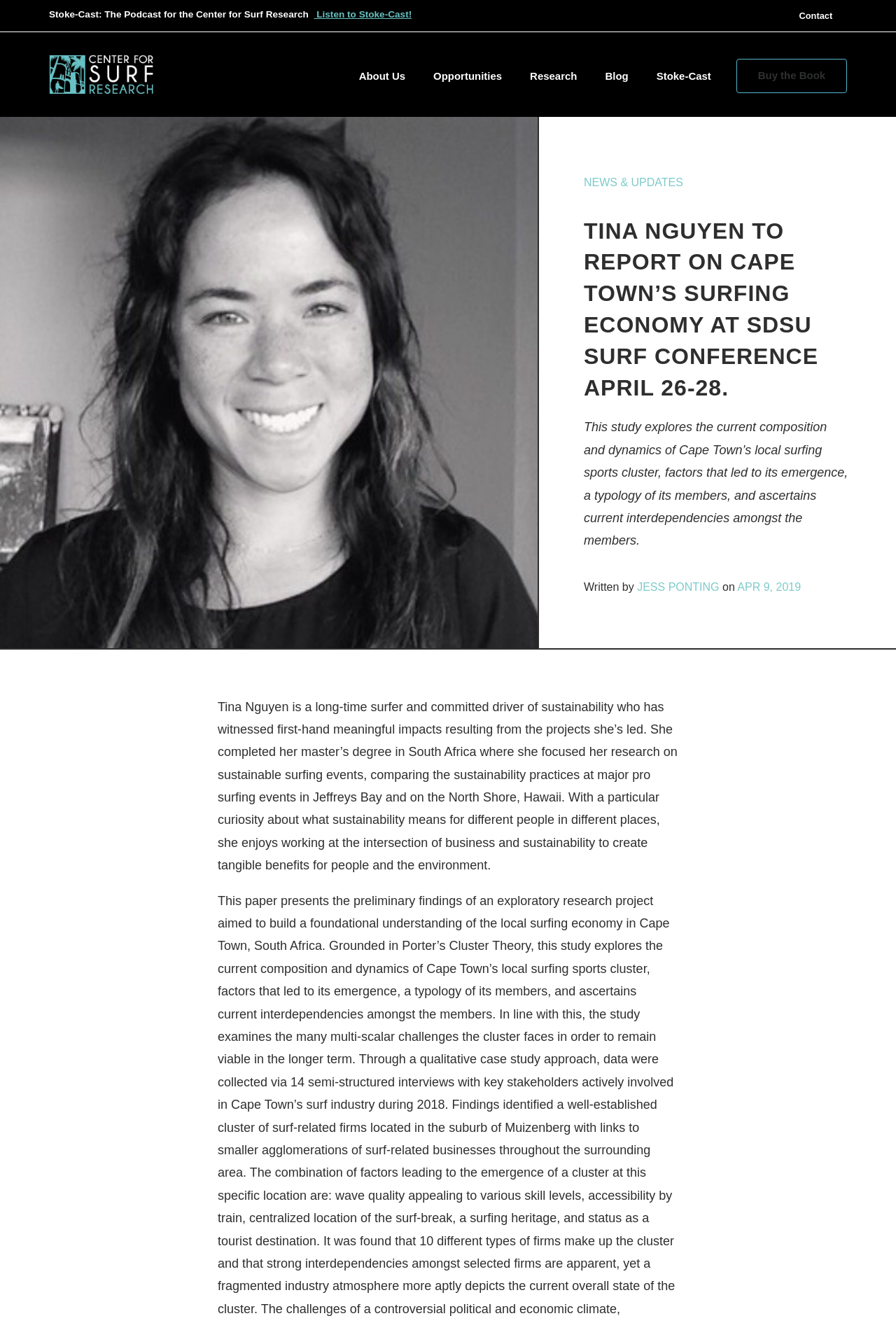Create an elaborate caption for the webpage.

The webpage appears to be related to the Center for Surf Research, with a focus on a specific event or conference. At the top, there is a header section with a link to "The Center for Surf Research" and several other links to different sections of the website, including "About Us", "Opportunities", "Research", "Blog", "Stoke-Cast", and "Buy the Book".

Below the header section, there is a prominent heading that reads "TINA NGUYEN TO REPORT ON CAPE TOWN’S SURFING ECONOMY AT SDSU SURF CONFERENCE APRIL 26-28." This heading is followed by a brief summary of a study on Cape Town's surfing economy, which explores the composition and dynamics of the local surfing sports cluster.

To the right of the summary, there is a section with information about the author, including a link to "JESS PONTING" and a timestamp of "APR 9, 2019". Below this section, there is a longer text about Tina Nguyen, a surfer and sustainability expert who will be reporting on the surfing economy at the SDSU surf conference.

At the very top of the page, there is a link to "Stoke-Cast: The Podcast for the Center for Surf Research" with a call-to-action to "Listen to Stoke-Cast!". On the top-right corner, there is a link to "Contact".